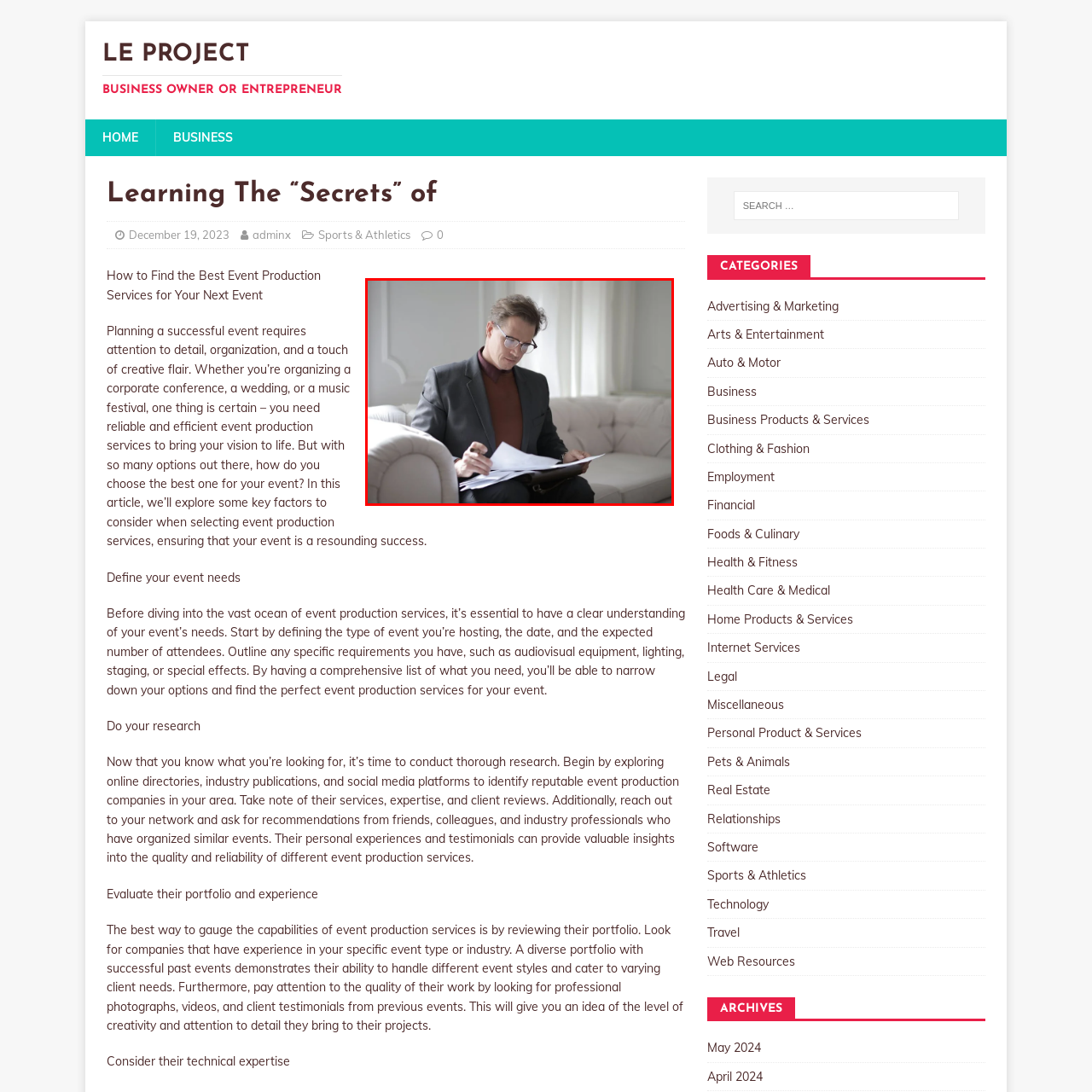Describe in detail the image that is highlighted by the red bounding box.

A focused individual, dressed in a sharp gray suit and a turtleneck, sits on a plush, light-colored sofa, diligently reviewing a stack of papers. The soft natural light filters through sheer curtains, enhancing the serene atmosphere of the room. This scene captures the essence of professional dedication, likely related to planning or strategizing for a business venture. The individual appears thoughtful, with glasses perched on his nose as he carefully examines the documents, embodying a moment of intense concentration that many entrepreneurs experience while navigating the complexities of their projects.